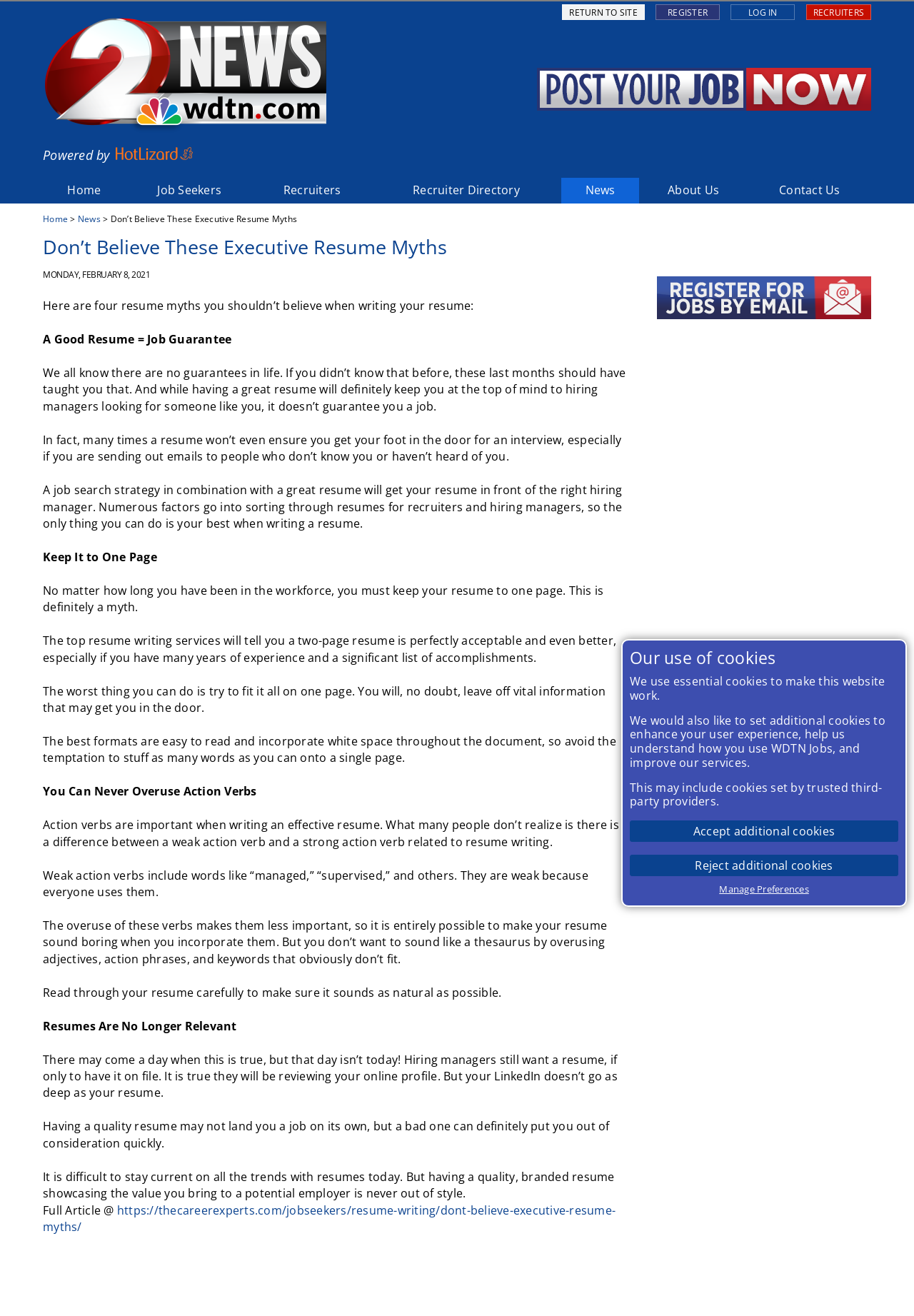Could you highlight the region that needs to be clicked to execute the instruction: "Click on 'News'"?

[0.614, 0.135, 0.699, 0.154]